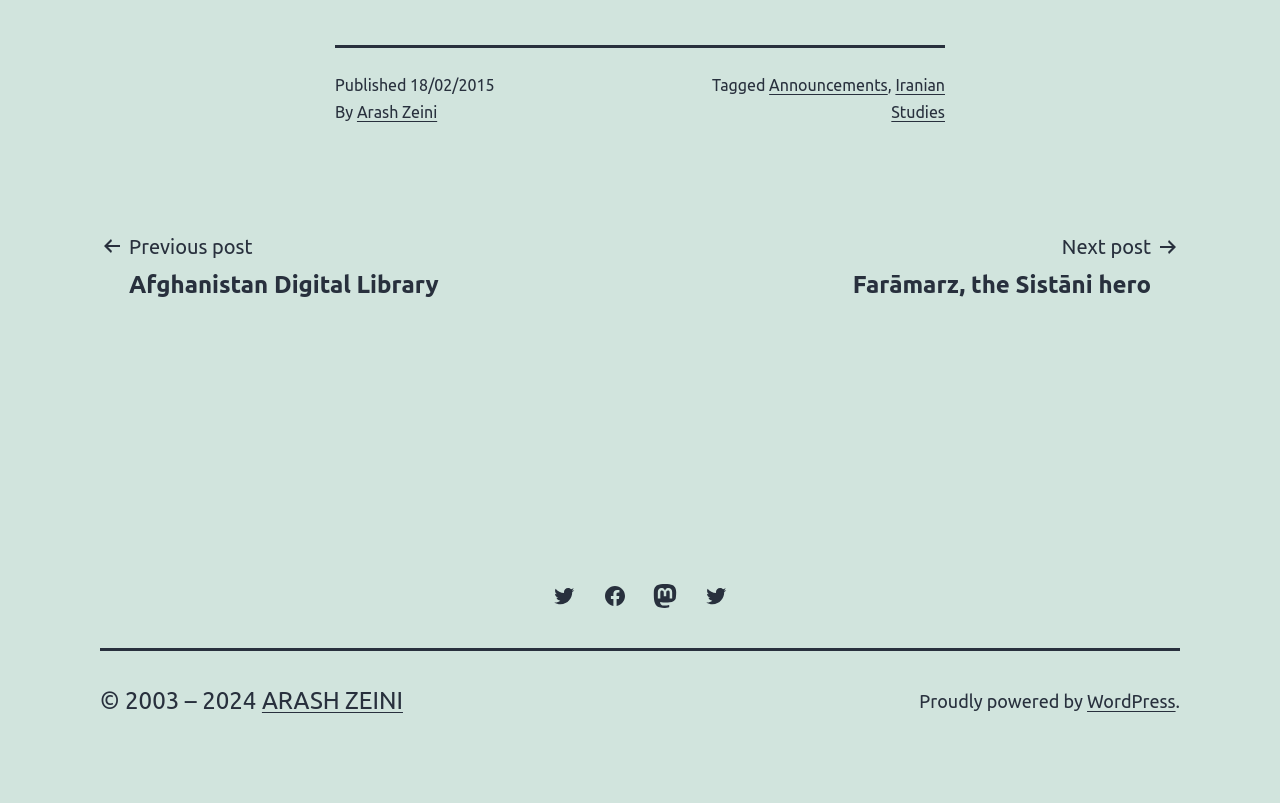Who is the author of the post?
Give a single word or phrase answer based on the content of the image.

Arash Zeini